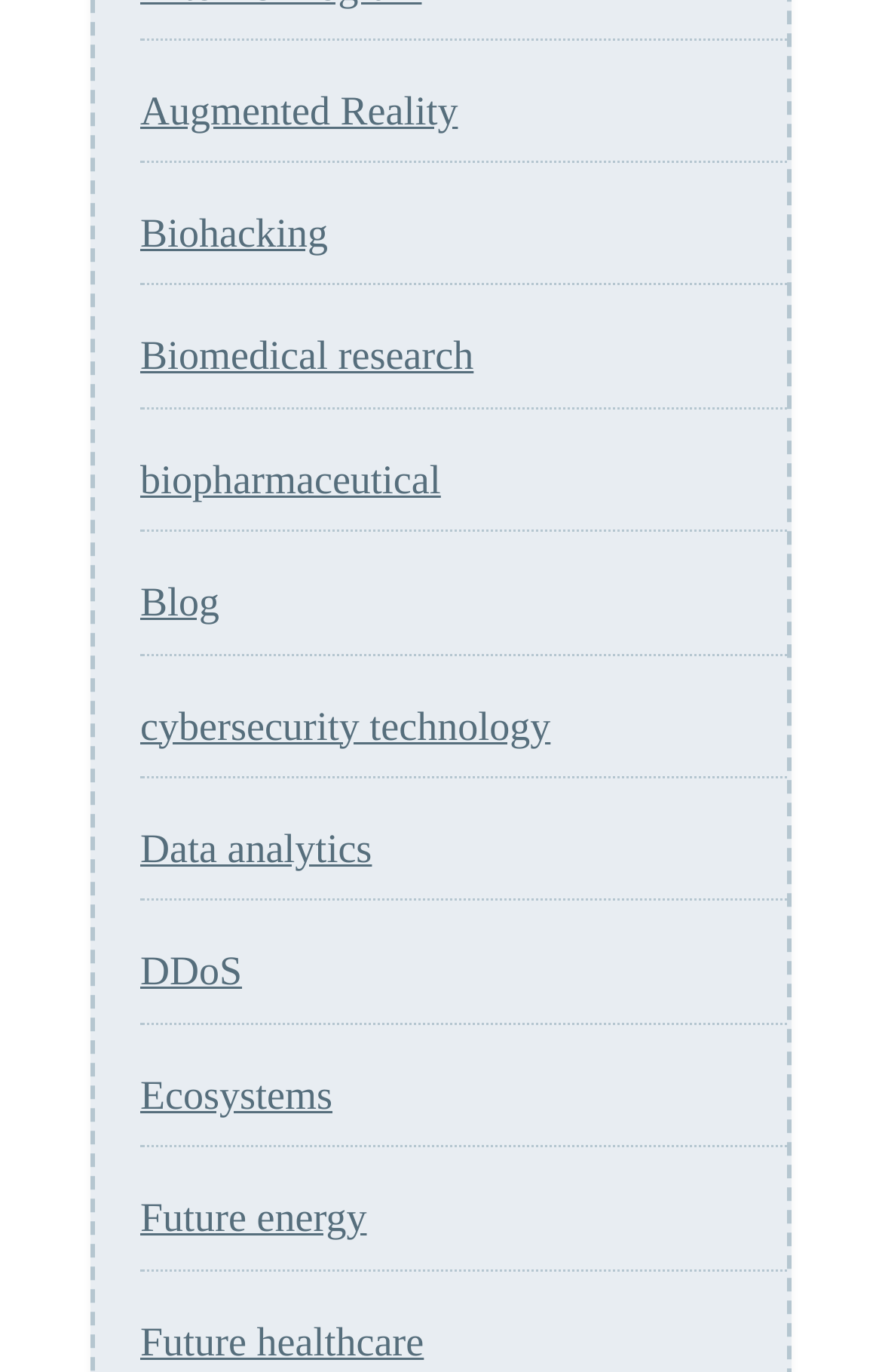Answer succinctly with a single word or phrase:
What is the last link on the webpage?

Future healthcare